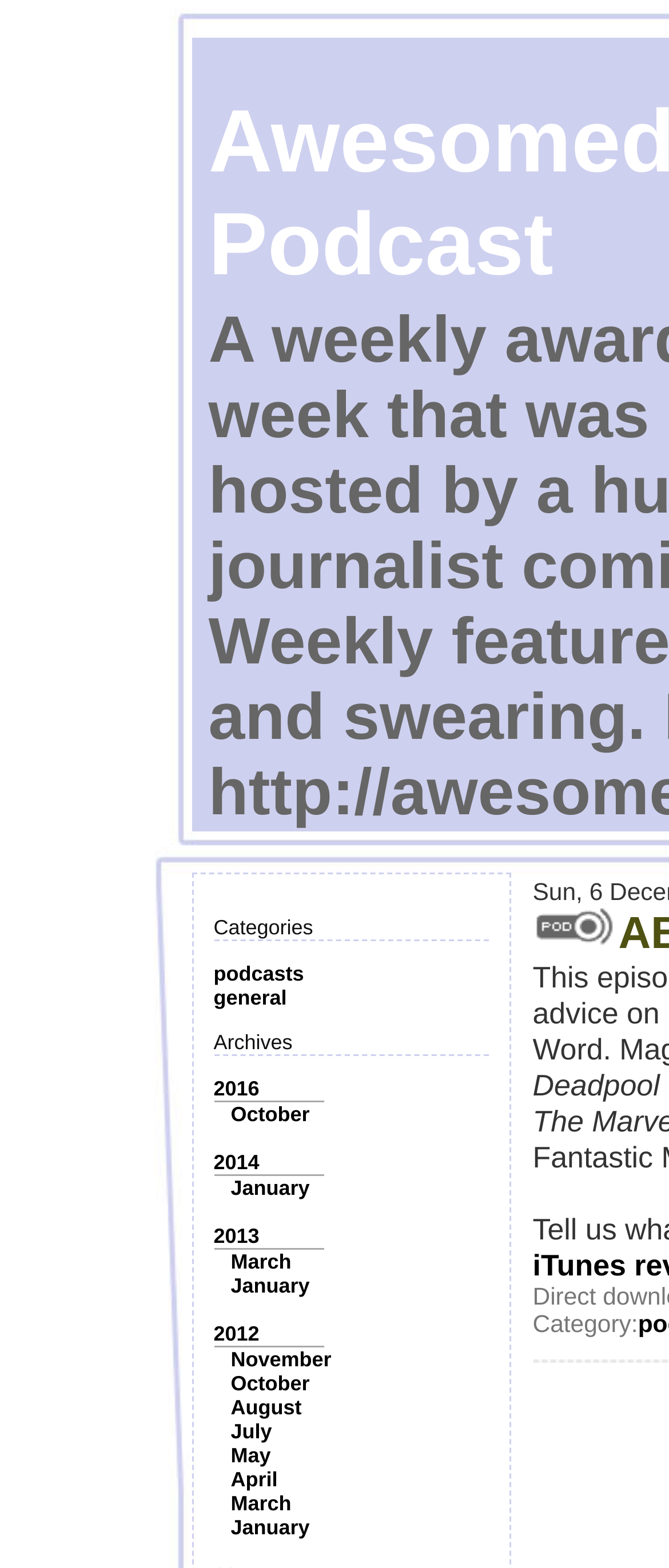Could you indicate the bounding box coordinates of the region to click in order to complete this instruction: "go to the 'general' category".

[0.319, 0.629, 0.429, 0.644]